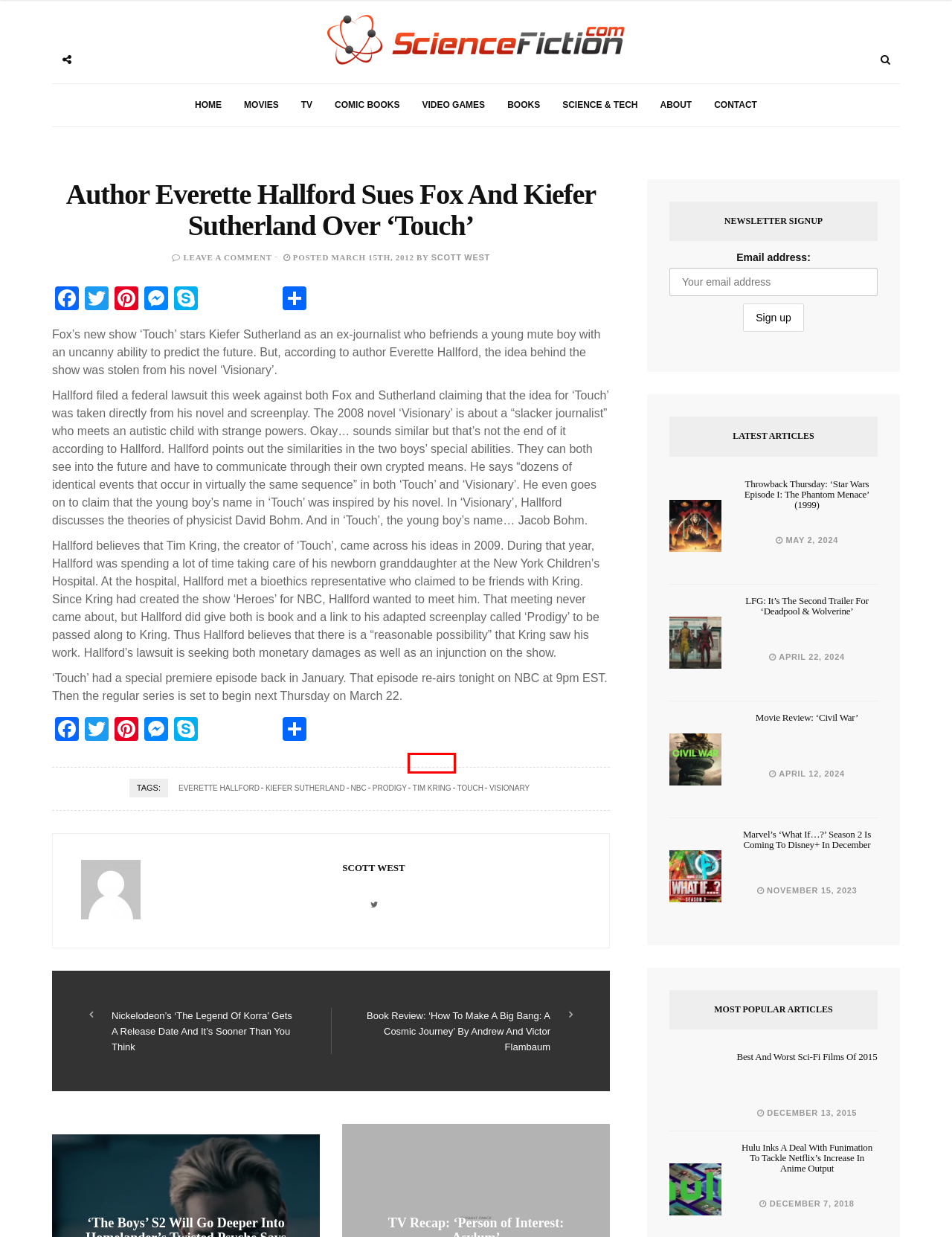Given a screenshot of a webpage with a red bounding box highlighting a UI element, choose the description that best corresponds to the new webpage after clicking the element within the red bounding box. Here are your options:
A. Book Review: 'How To Make A Big Bang: A Cosmic Journey'
B. Movie Review: 'Civil War' - ScienceFiction.com
C. 'Supergirl' Producer On The Possibility Of Seeing Power Girl
D. NBC Archives - ScienceFiction.com
E. Tim Kring Archives - ScienceFiction.com
F. Prodigy Archives - ScienceFiction.com
G. AddToAny - Share
H. Kiefer Sutherland Archives - ScienceFiction.com

D